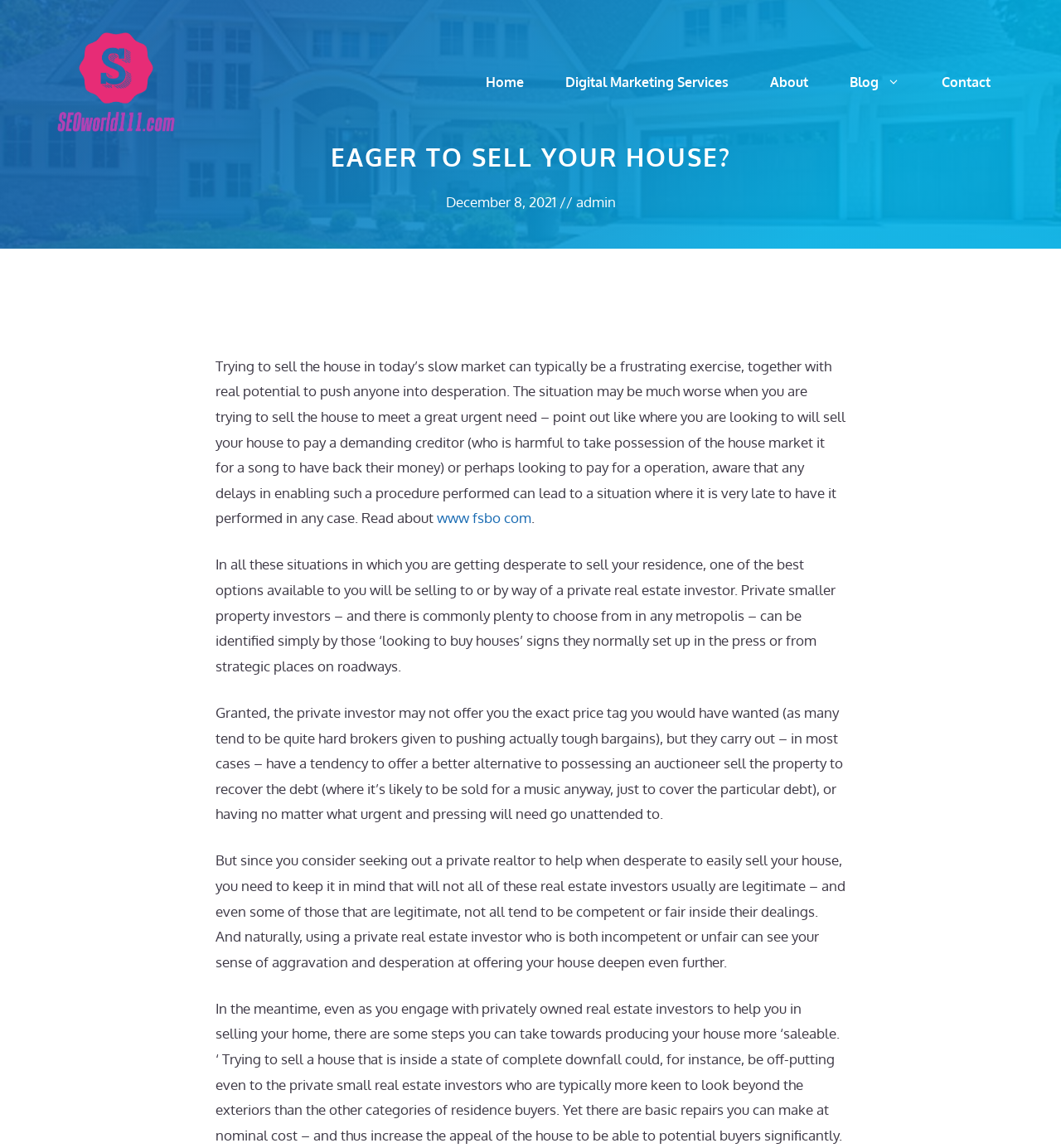Please determine the heading text of this webpage.

EAGER TO SELL YOUR HOUSE?